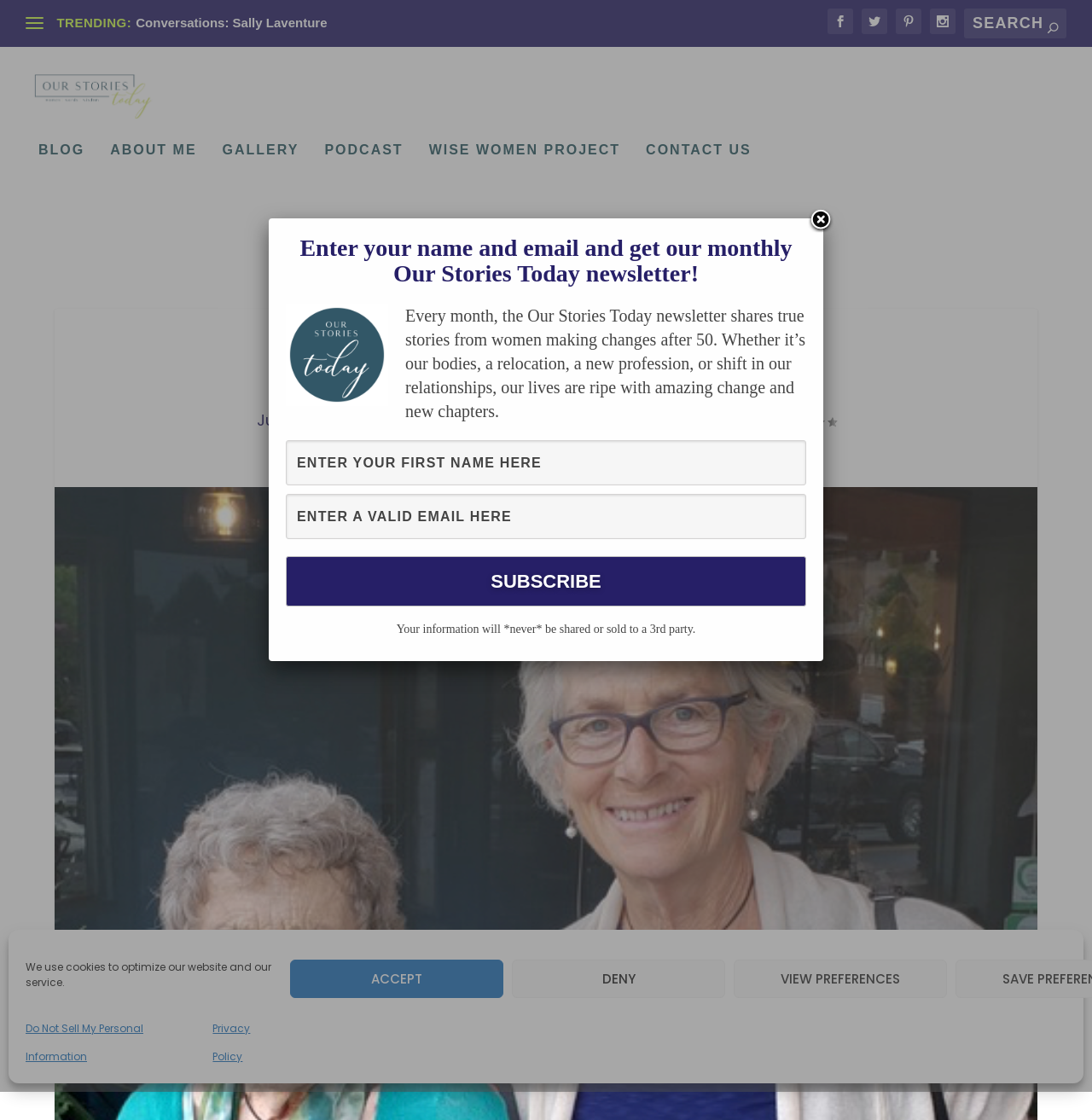Find the bounding box coordinates of the element's region that should be clicked in order to follow the given instruction: "Read the article 'Letters from Renée: Perspective'". The coordinates should consist of four float numbers between 0 and 1, i.e., [left, top, right, bottom].

[0.124, 0.014, 0.304, 0.027]